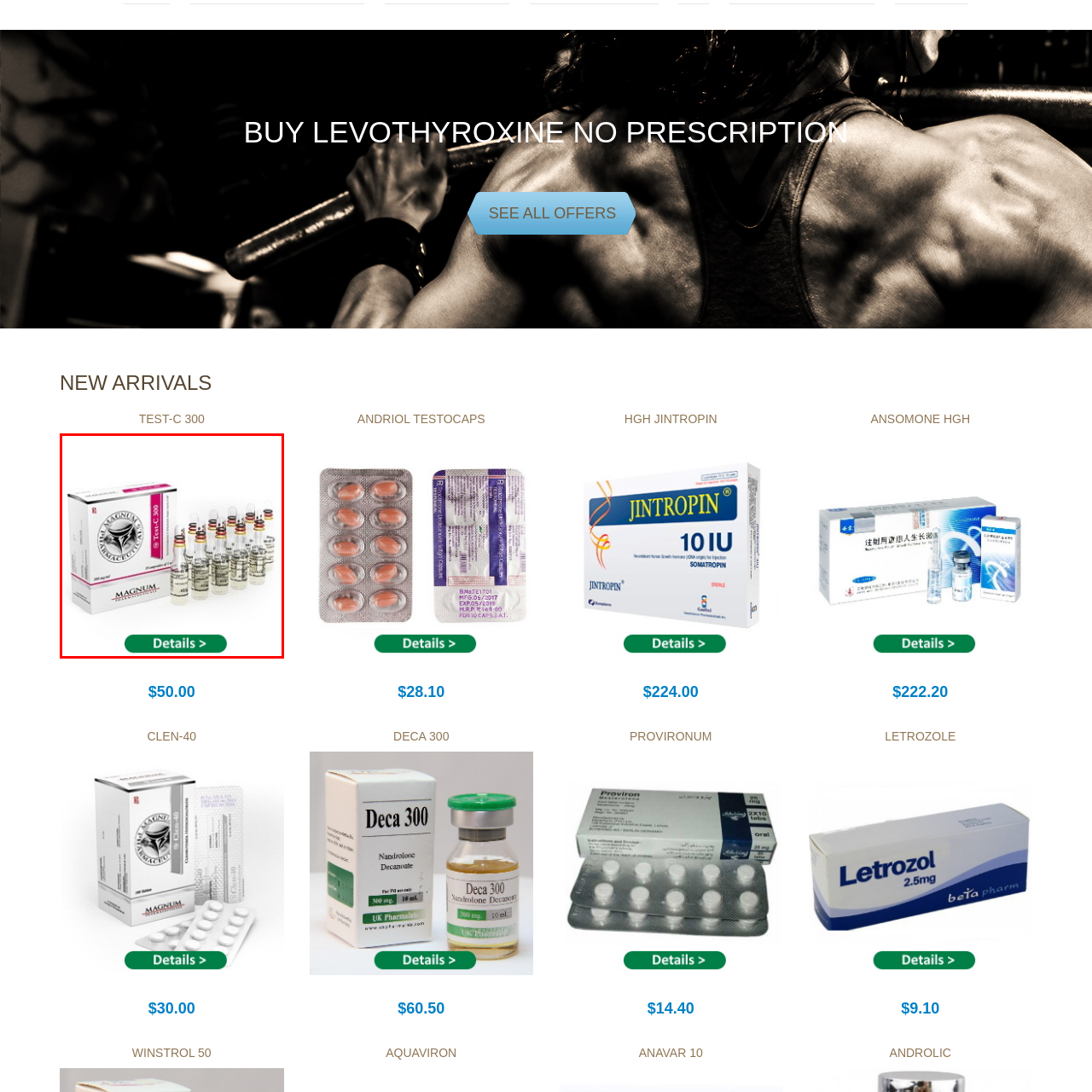How many vials are in the box?
Carefully scrutinize the image inside the red bounding box and generate a comprehensive answer, drawing from the visual content.

The number of vials is determined by counting the individual vials arranged behind the box, which are clearly visible and numbered.